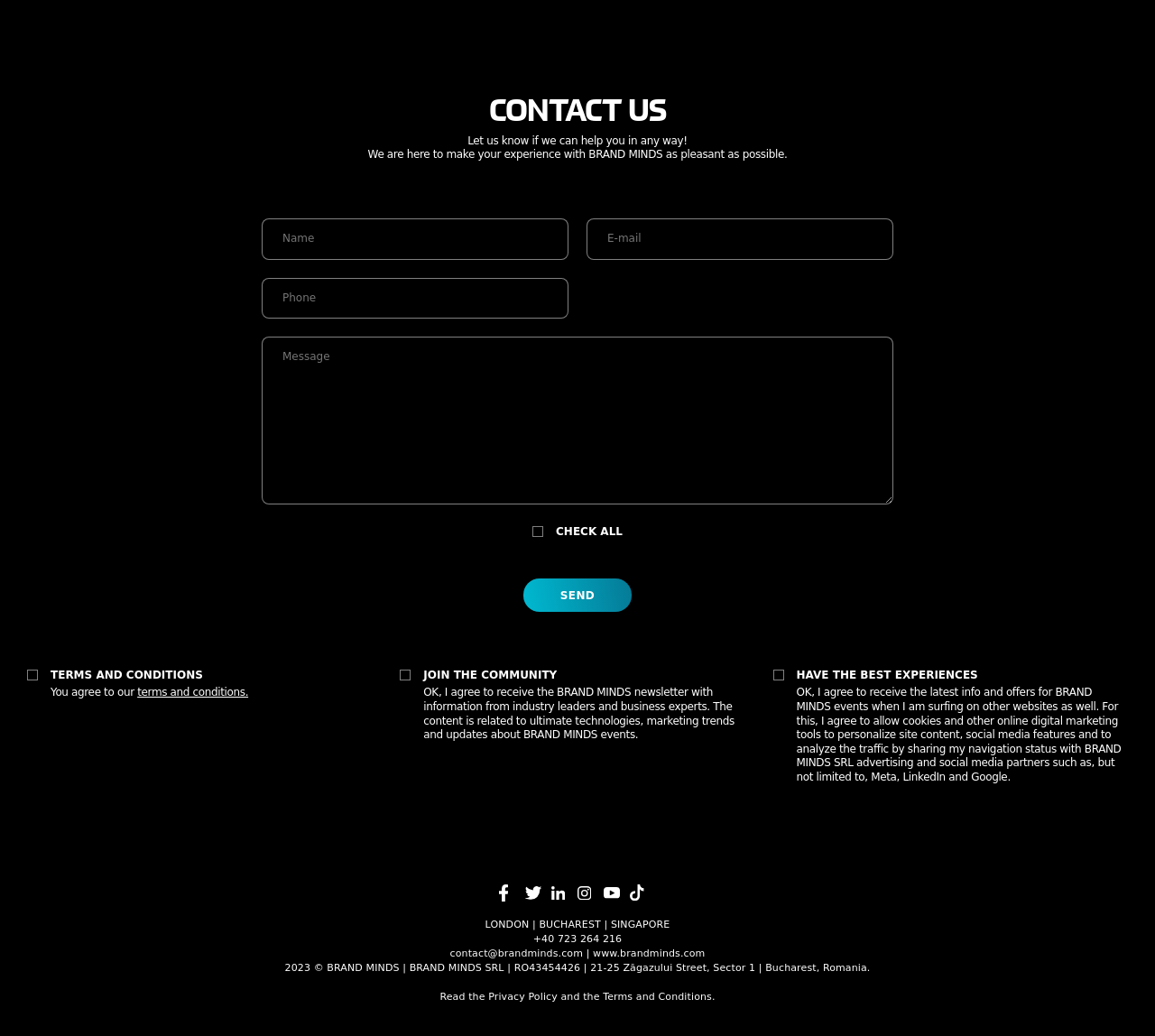Please specify the bounding box coordinates of the region to click in order to perform the following instruction: "Fill in the name field".

[0.227, 0.211, 0.492, 0.251]